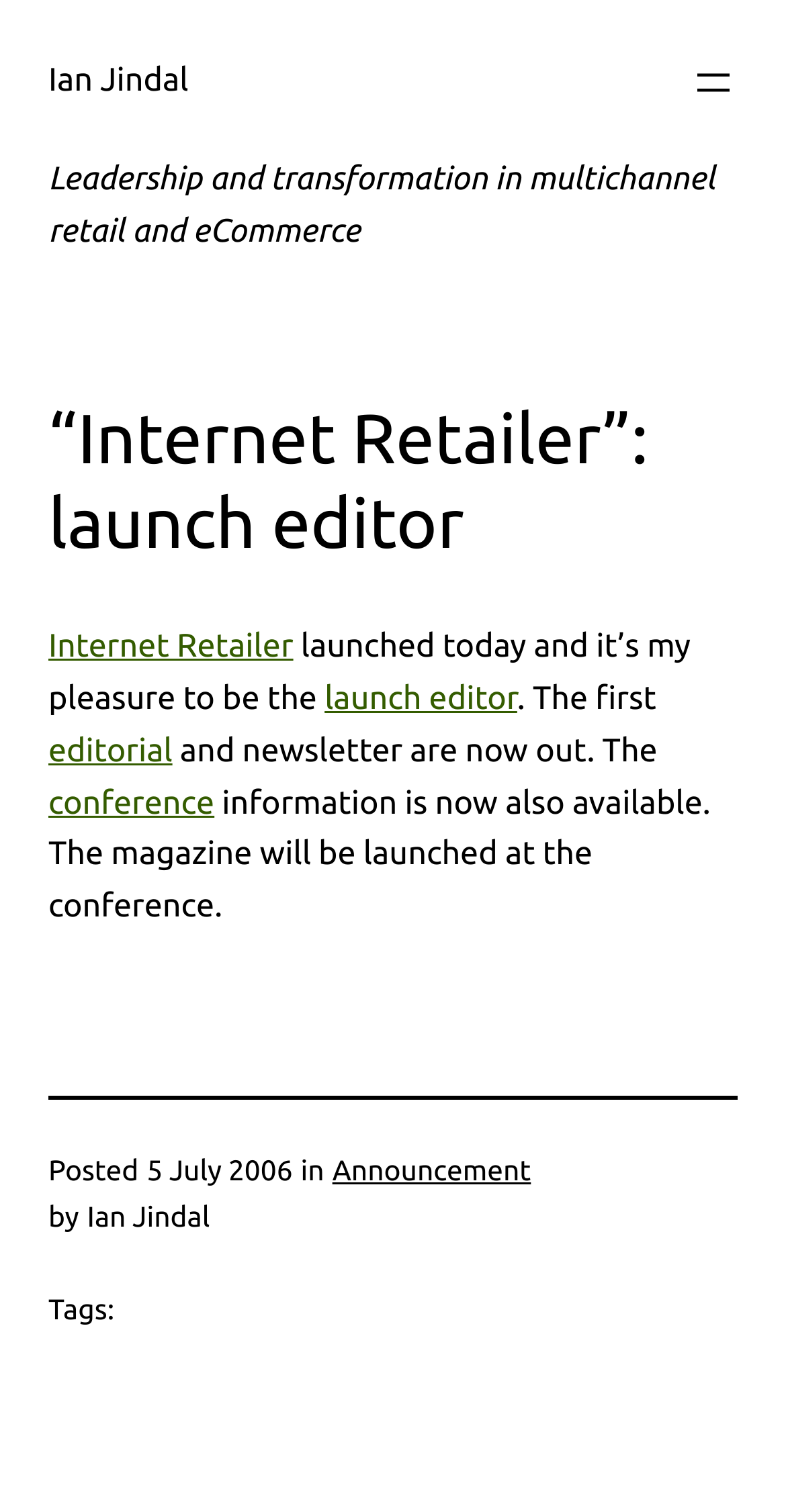What is the name of the conference where the magazine will be launched?
Using the image, provide a detailed and thorough answer to the question.

Although the text mentions that the magazine will be launched at a conference, it does not specify the name of the conference.